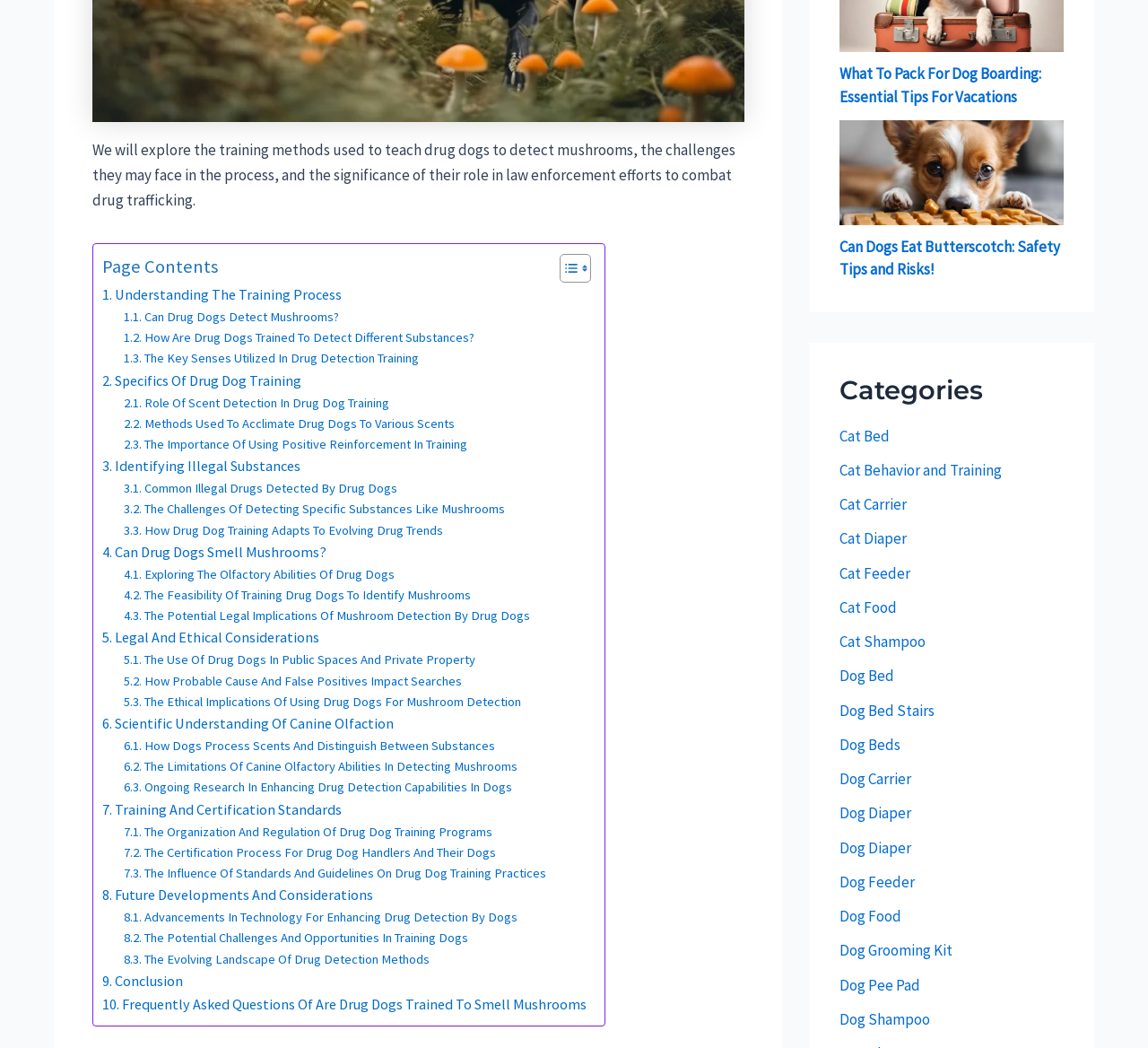Locate the bounding box coordinates of the area you need to click to fulfill this instruction: 'Learn about Can Drug Dogs Detect Mushrooms'. The coordinates must be in the form of four float numbers ranging from 0 to 1: [left, top, right, bottom].

[0.108, 0.293, 0.295, 0.313]